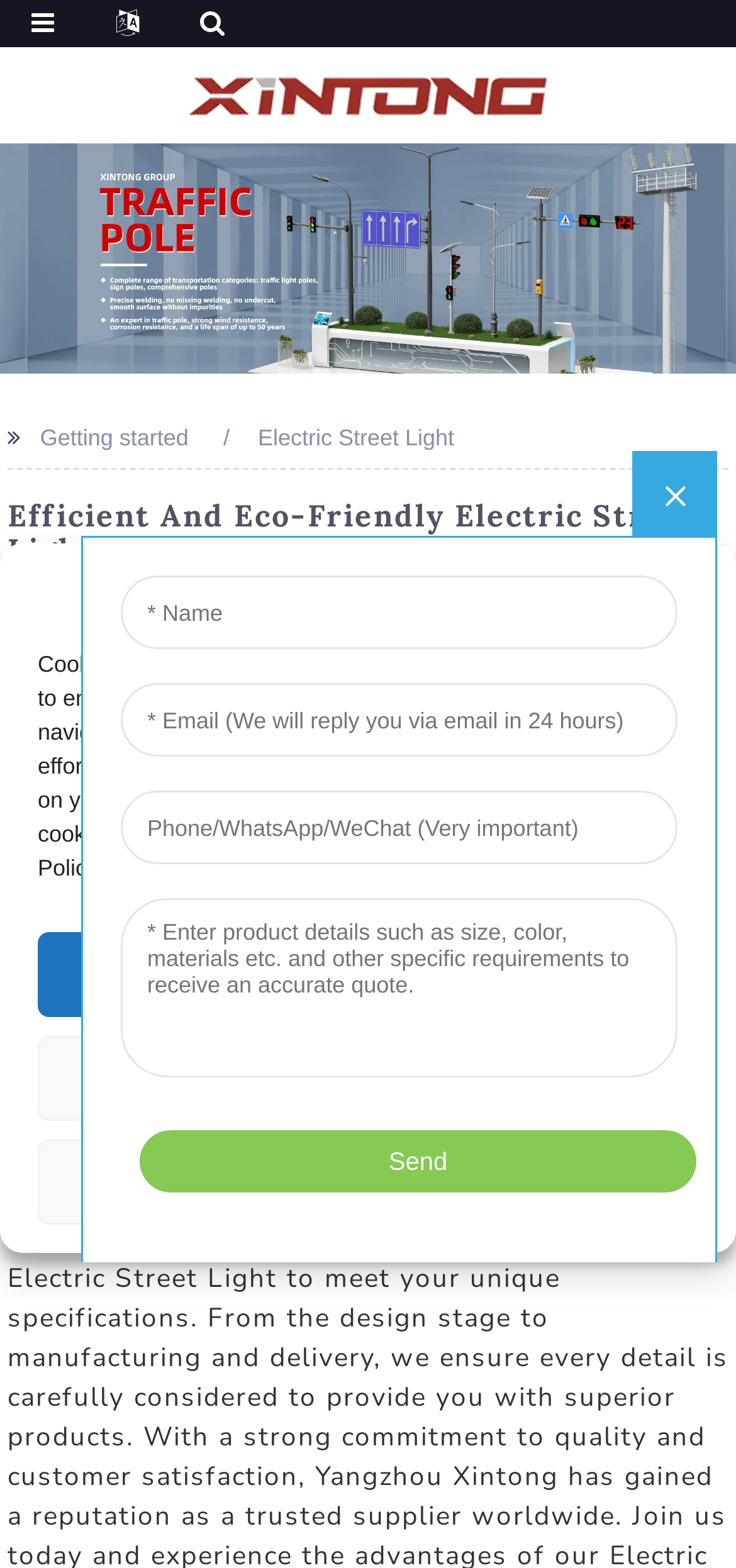What is the headline of the webpage?

Efficient And Eco-Friendly Electric Street Light Solutions For Cities And Communities